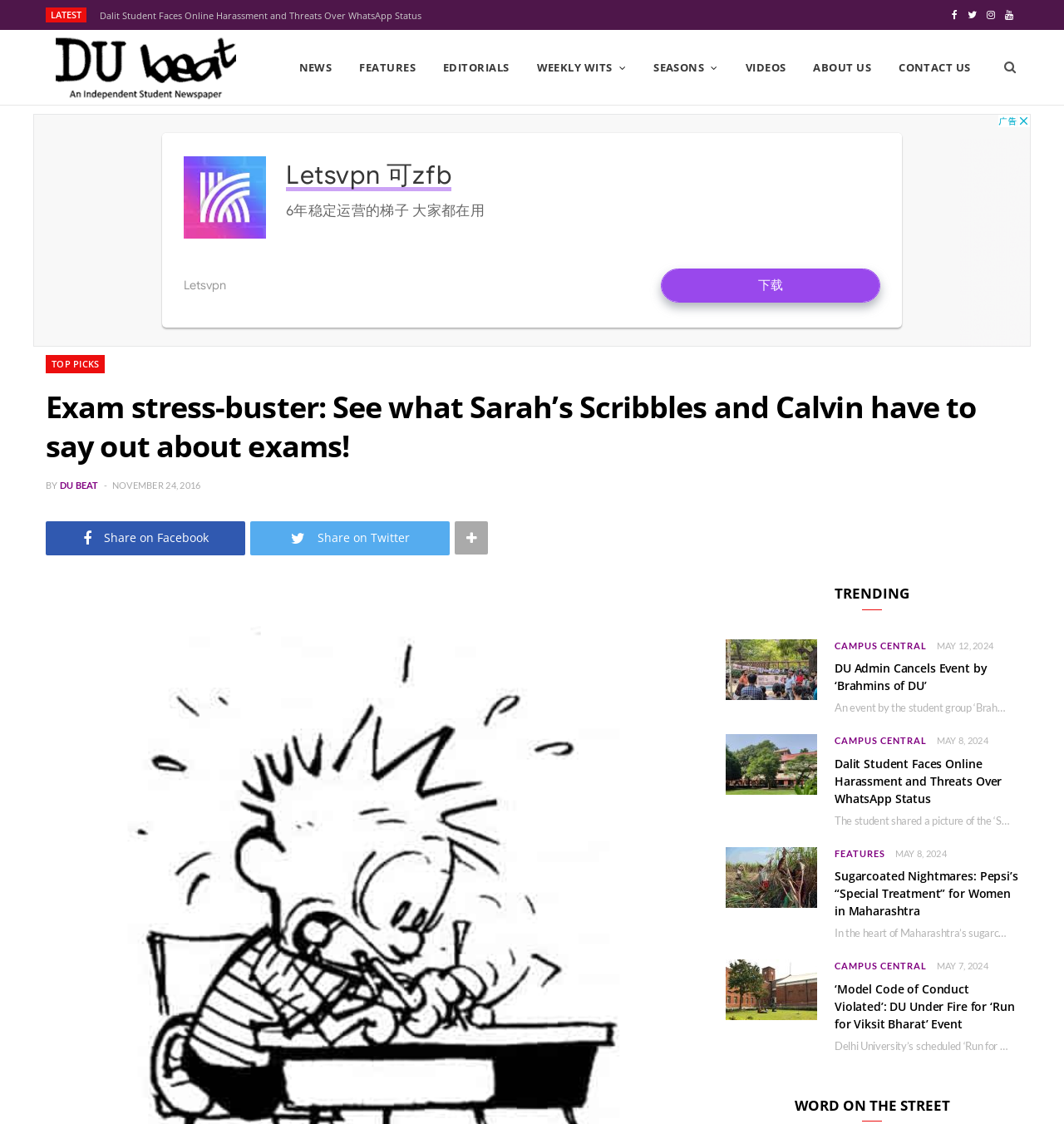Specify the bounding box coordinates of the area that needs to be clicked to achieve the following instruction: "Read the article 'Sugarcoated Nightmares: Pepsi’s “Special Treatment” for Women in Maharashtra'".

[0.094, 0.009, 0.428, 0.019]